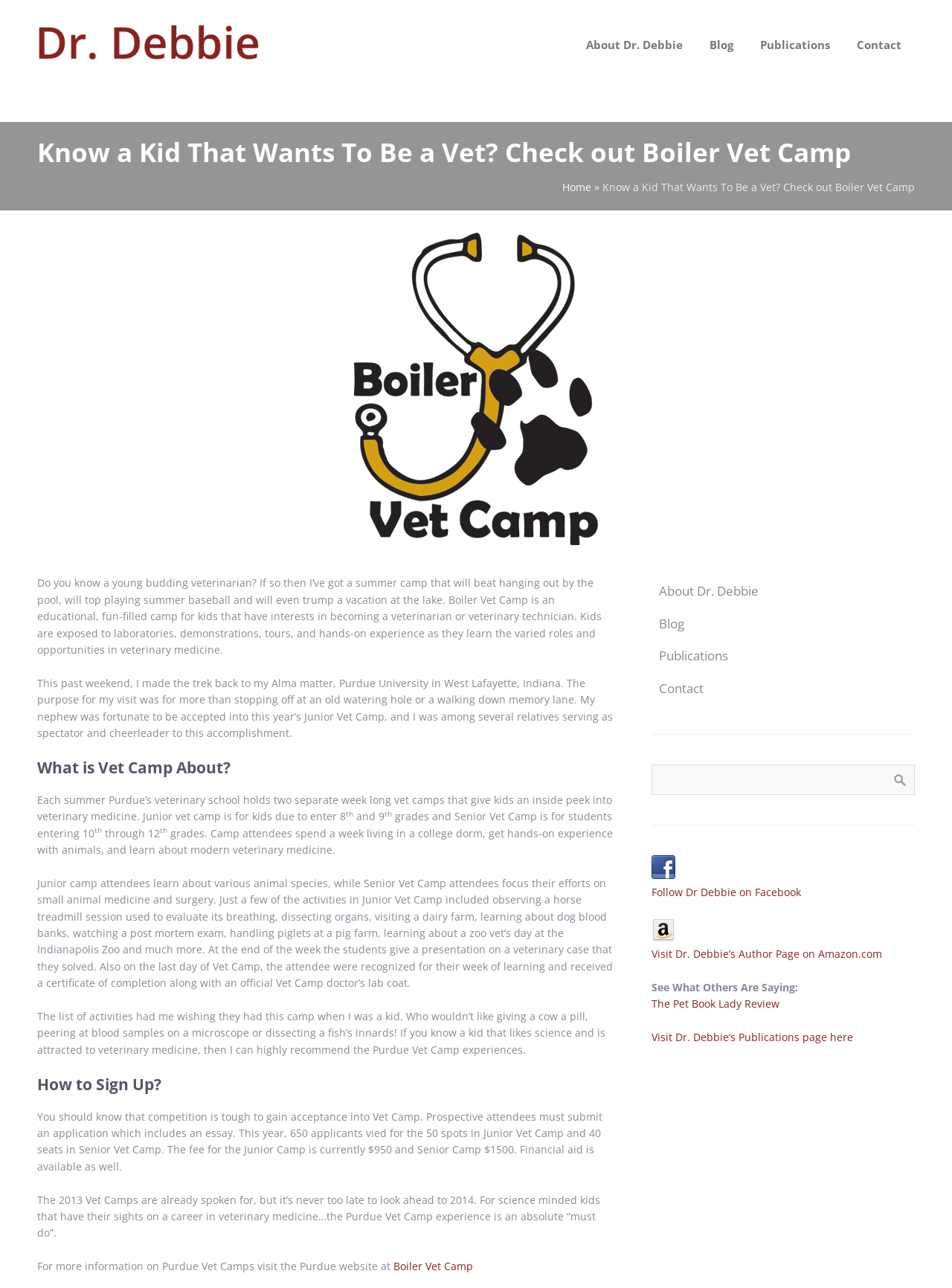Specify the bounding box coordinates of the area that needs to be clicked to achieve the following instruction: "Follow Dr Debbie on Facebook".

[0.684, 0.687, 0.841, 0.698]